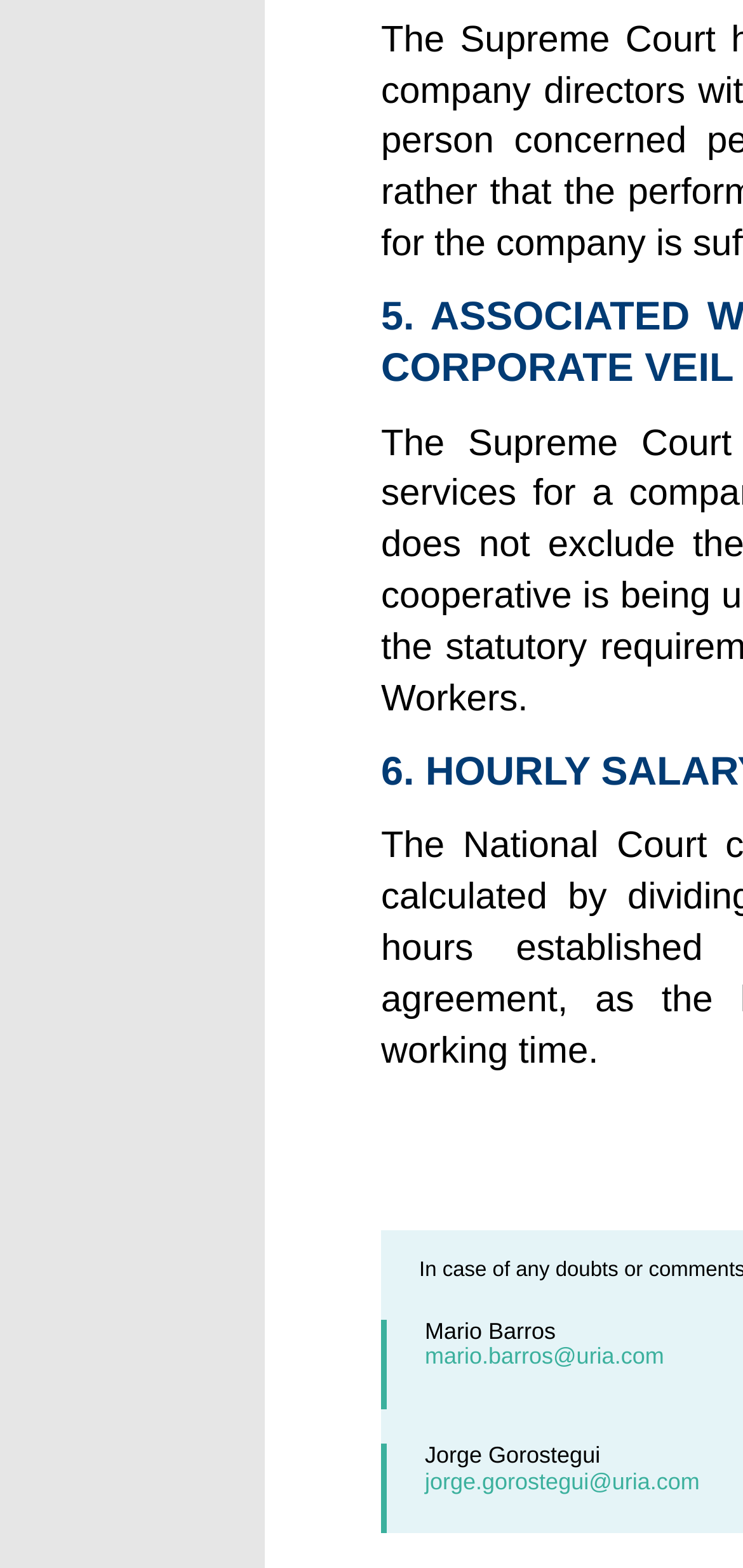Answer the question in a single word or phrase:
How many table cells are there?

5